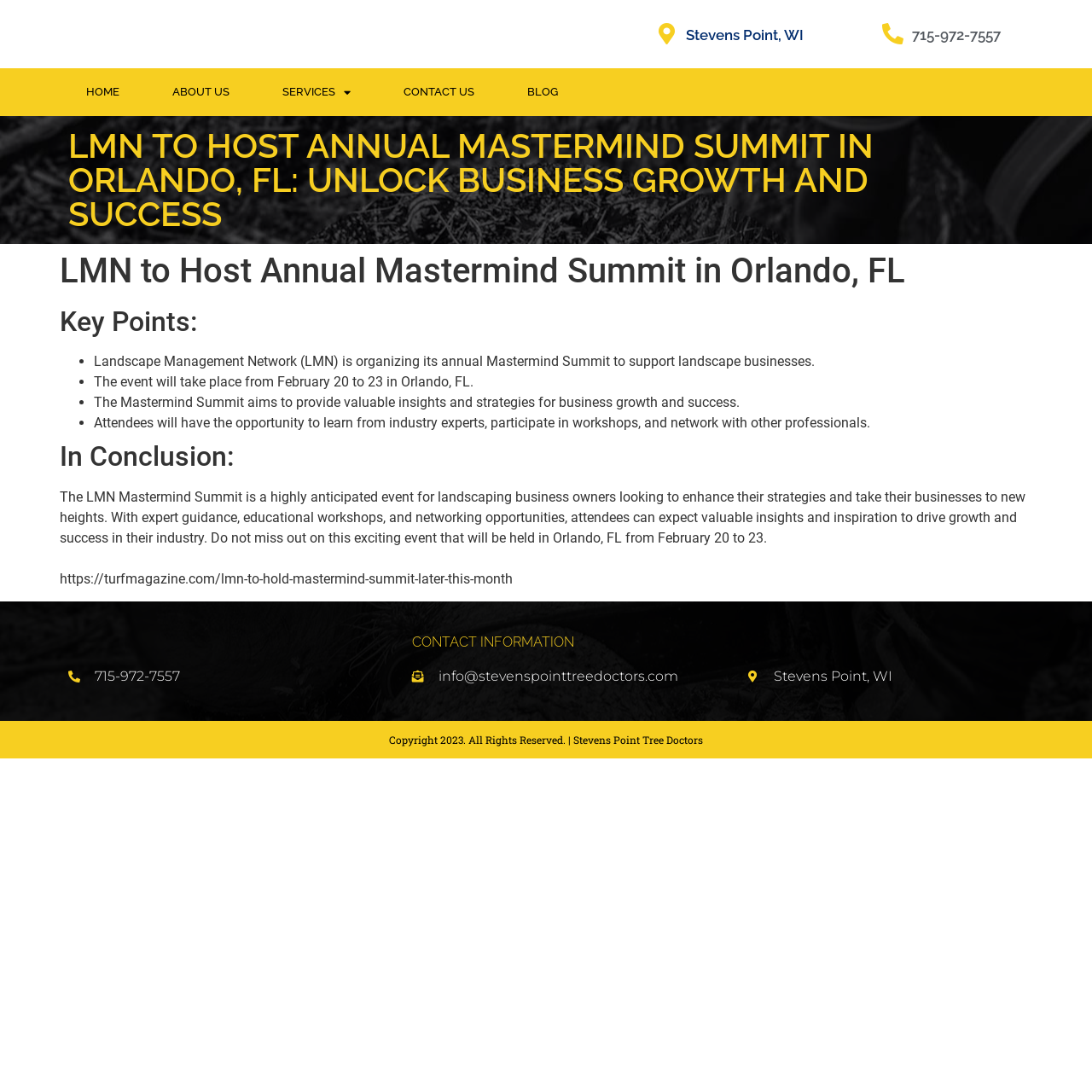Pinpoint the bounding box coordinates of the element to be clicked to execute the instruction: "Read the blog".

[0.459, 0.062, 0.535, 0.106]